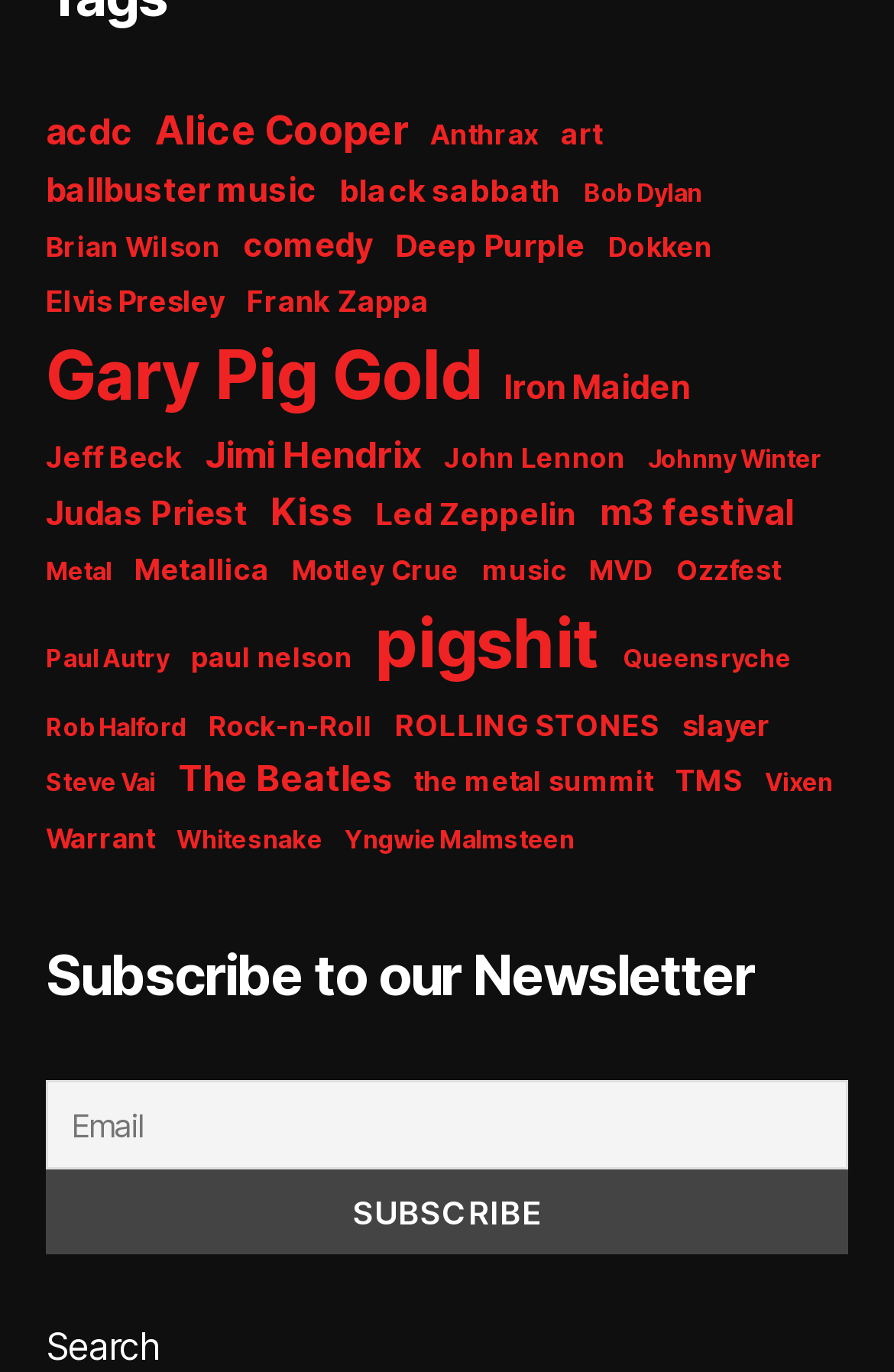Provide the bounding box coordinates of the area you need to click to execute the following instruction: "Click on the 'acdc' link".

[0.051, 0.077, 0.149, 0.115]